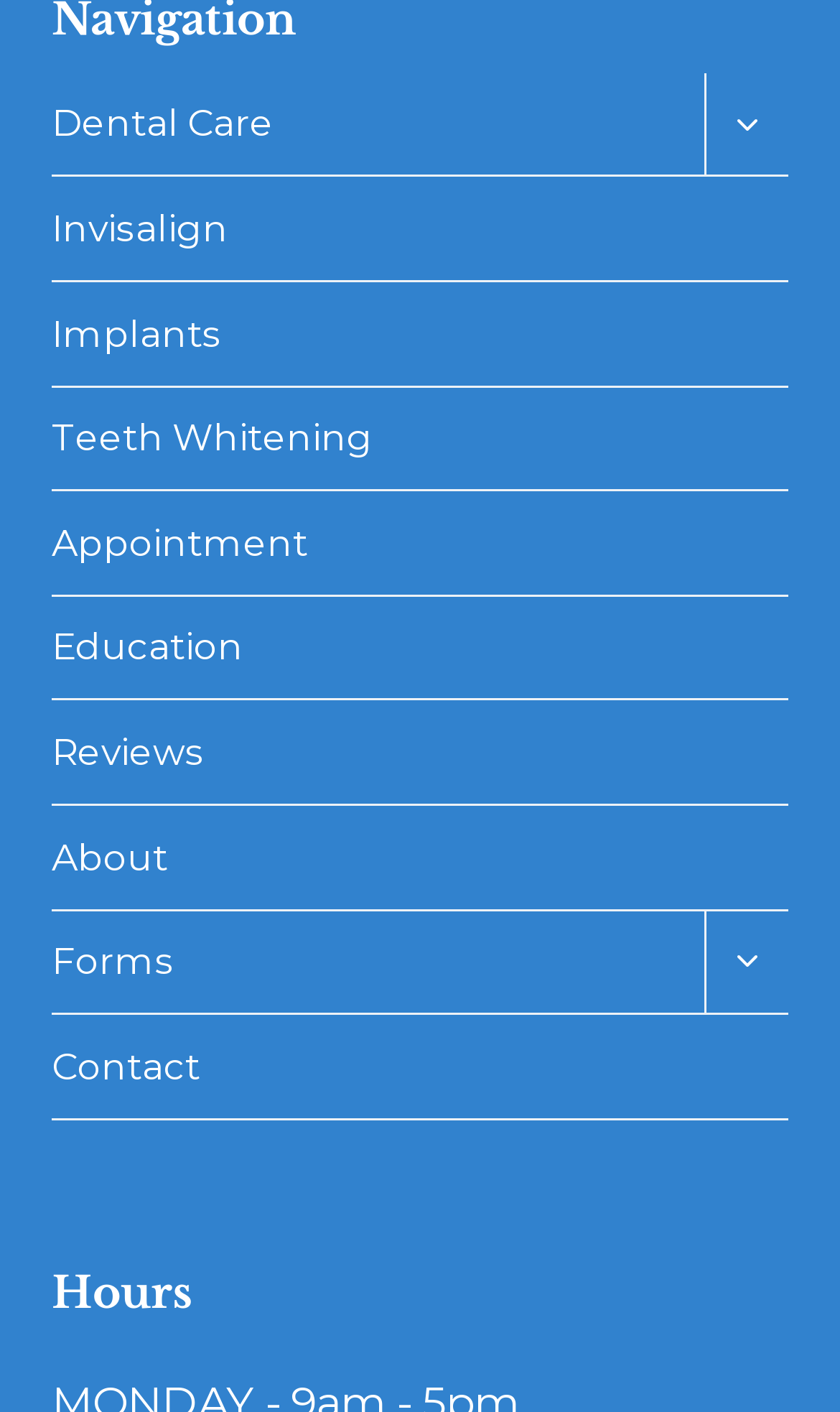Determine the bounding box coordinates for the region that must be clicked to execute the following instruction: "Go to Invisalign page".

[0.062, 0.126, 0.938, 0.2]